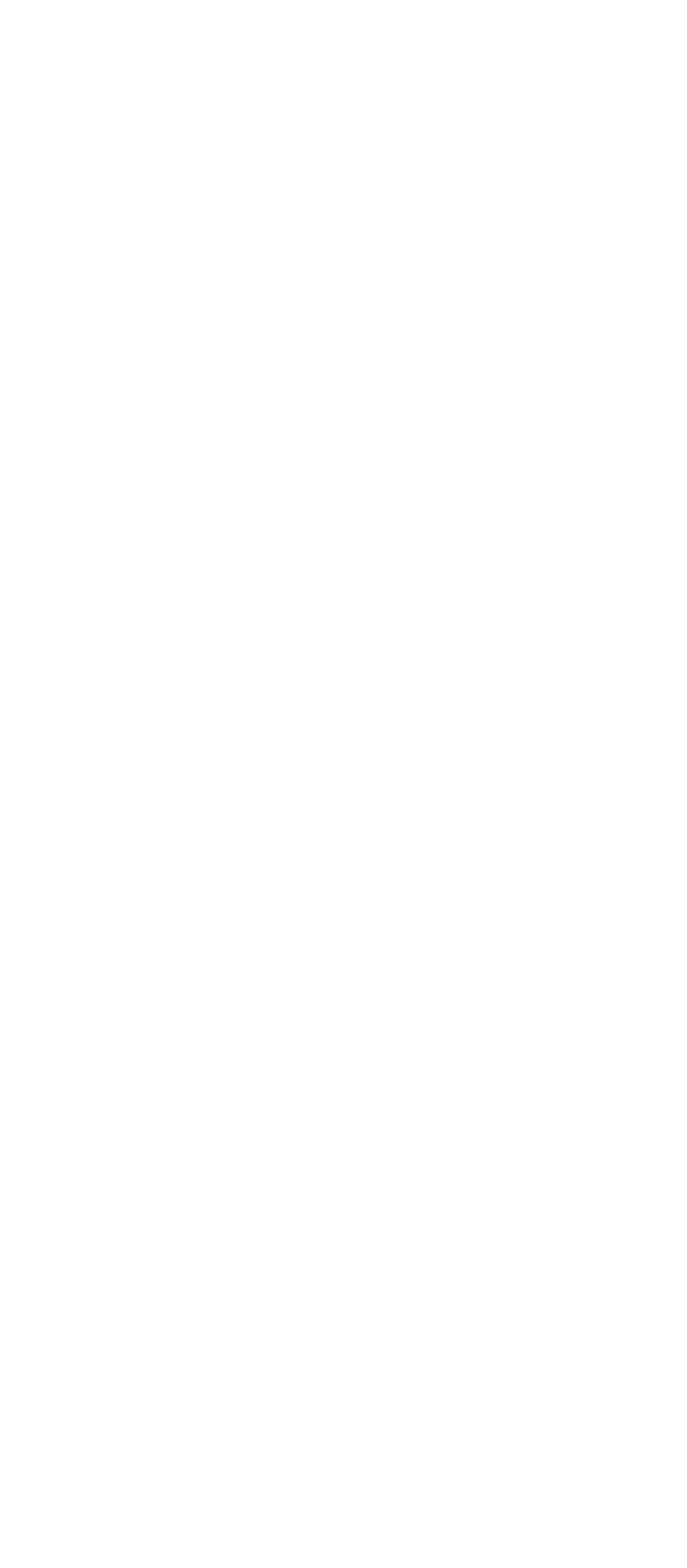What is the purpose of the separator element?
Using the visual information, reply with a single word or short phrase.

To separate contact information